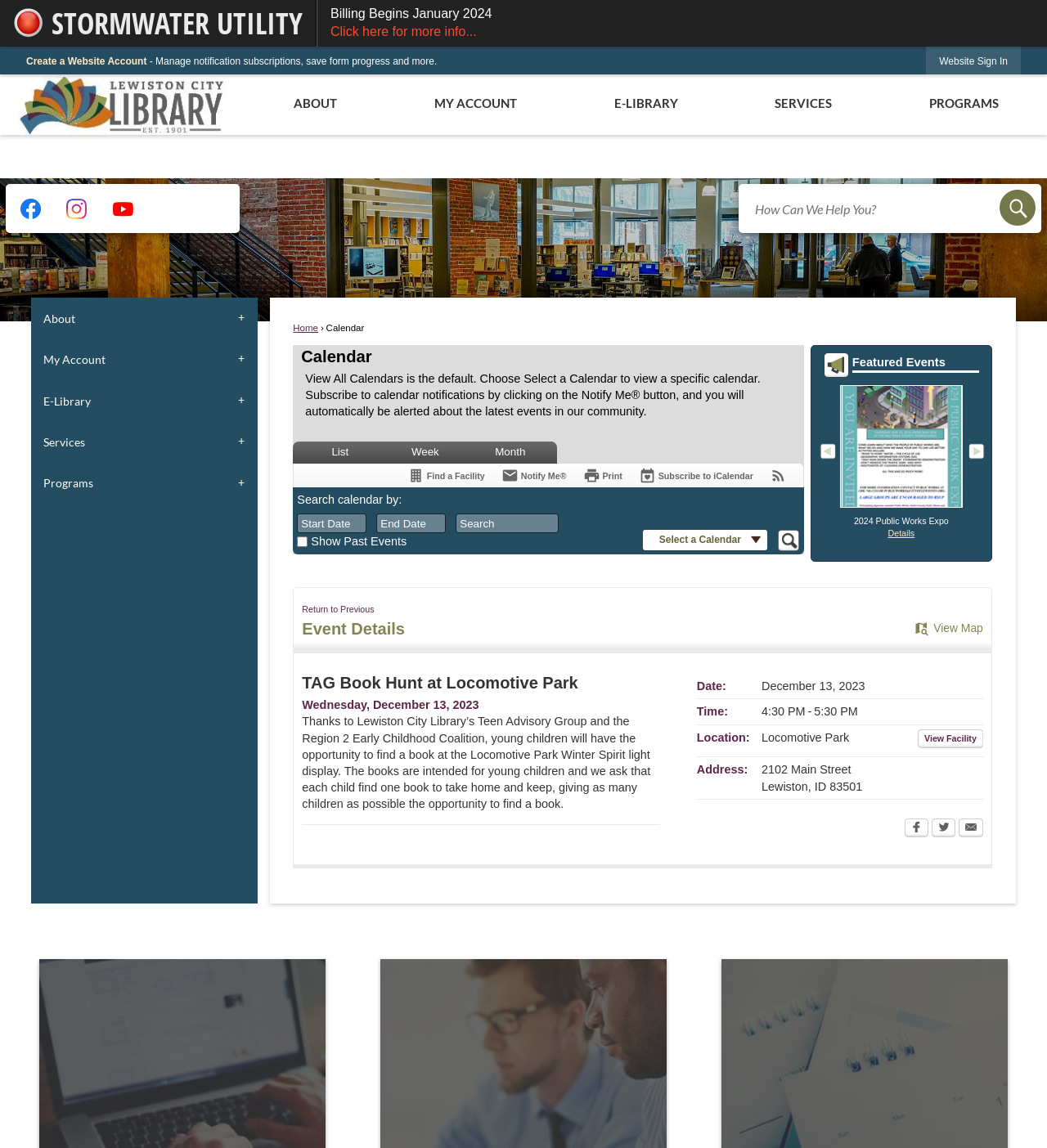What is the name of the event on the calendar?
Based on the image, give a concise answer in the form of a single word or short phrase.

2024 Public Works Expo